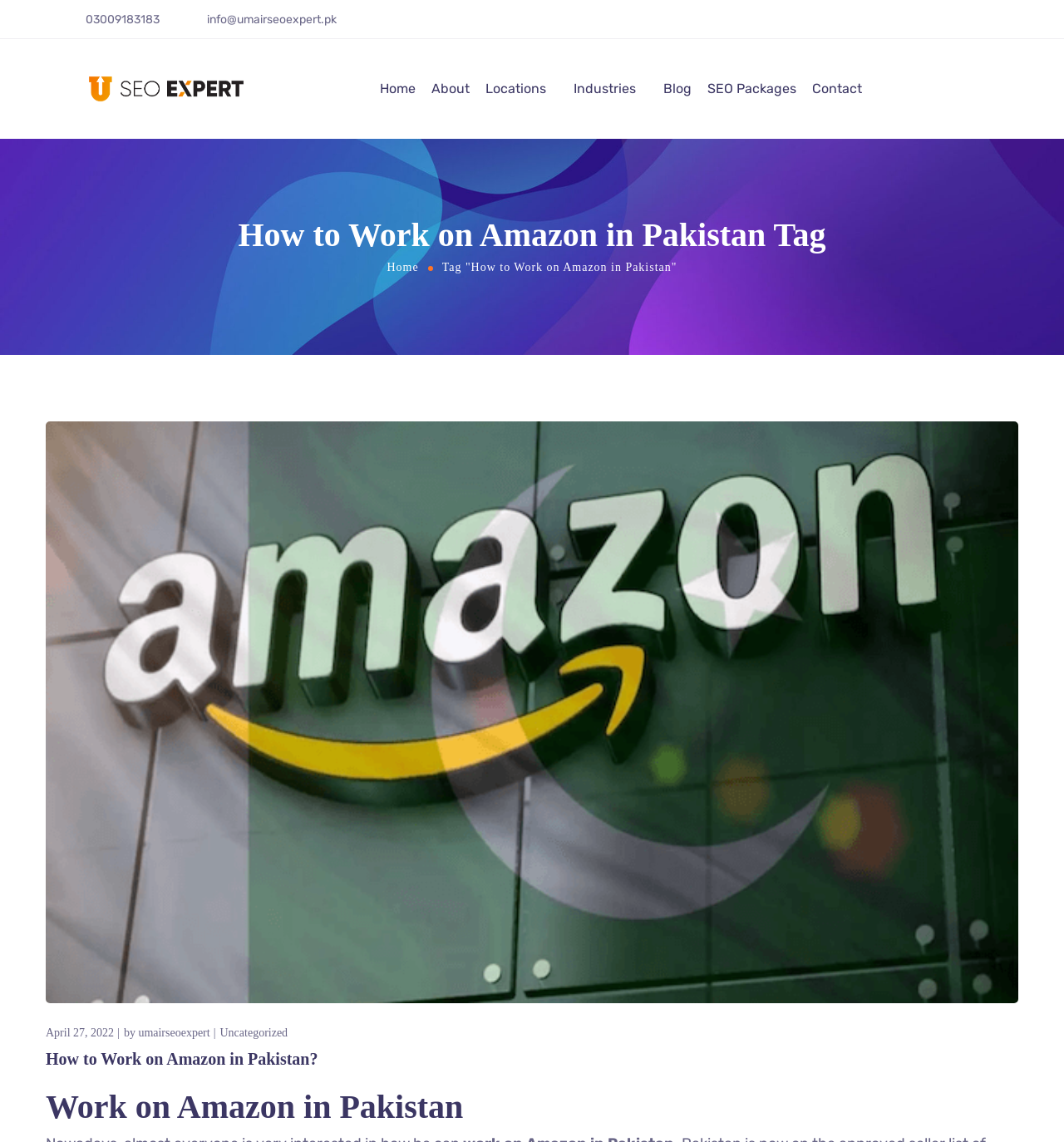Identify the bounding box coordinates of the clickable region to carry out the given instruction: "Call the phone number".

[0.08, 0.011, 0.15, 0.023]